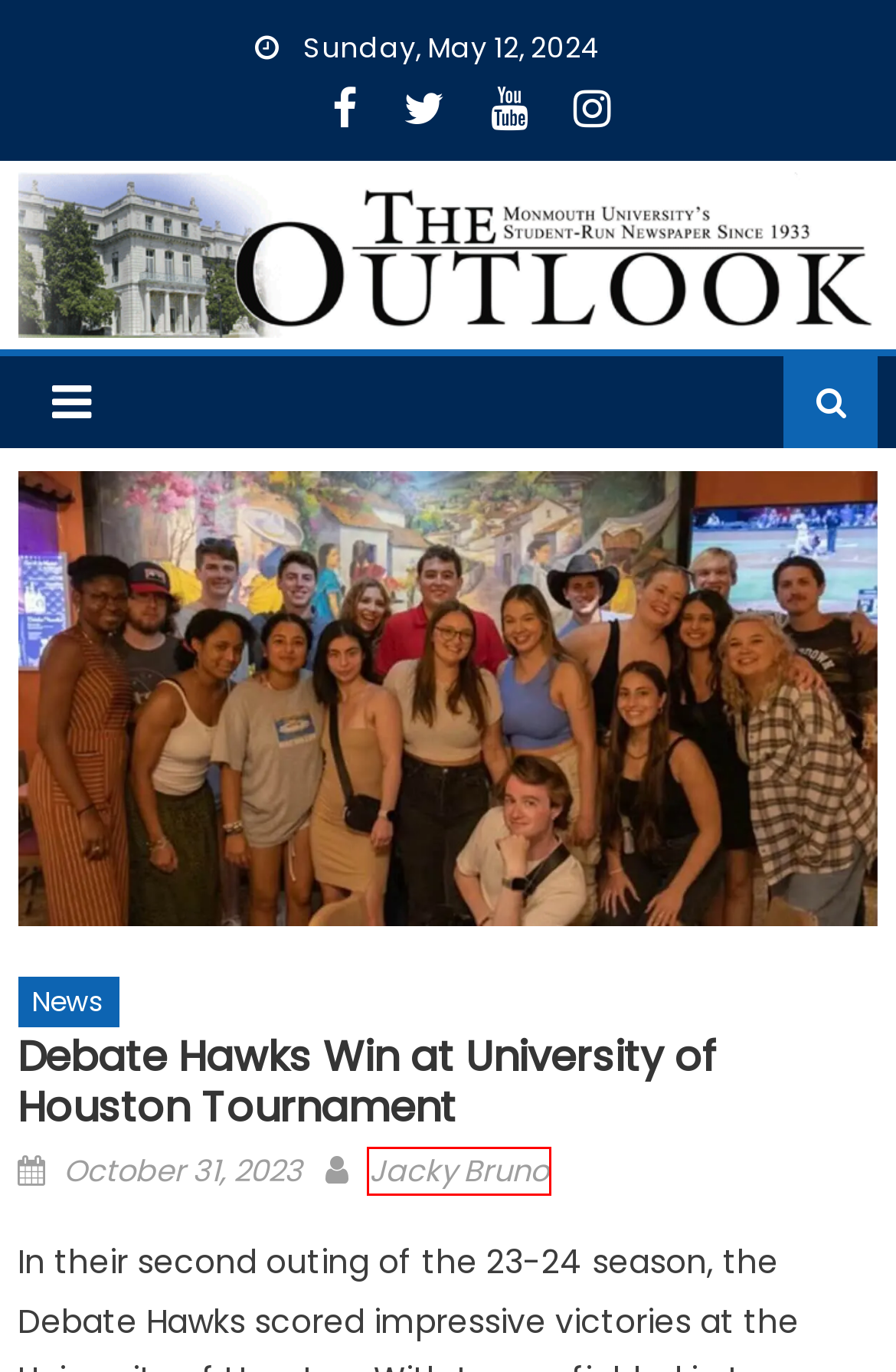You are presented with a screenshot of a webpage containing a red bounding box around a particular UI element. Select the best webpage description that matches the new webpage after clicking the element within the bounding box. Here are the candidates:
A. Features Archives - The Outlook
B. Jacky Bruno, Author at The Outlook
C. news Archives - The Outlook
D. Sports Archives - The Outlook
E. Home - The Outlook
F. Event Coverage - The Outlook
G. News Archives - The Outlook
H. Opinion Archives - The Outlook

B